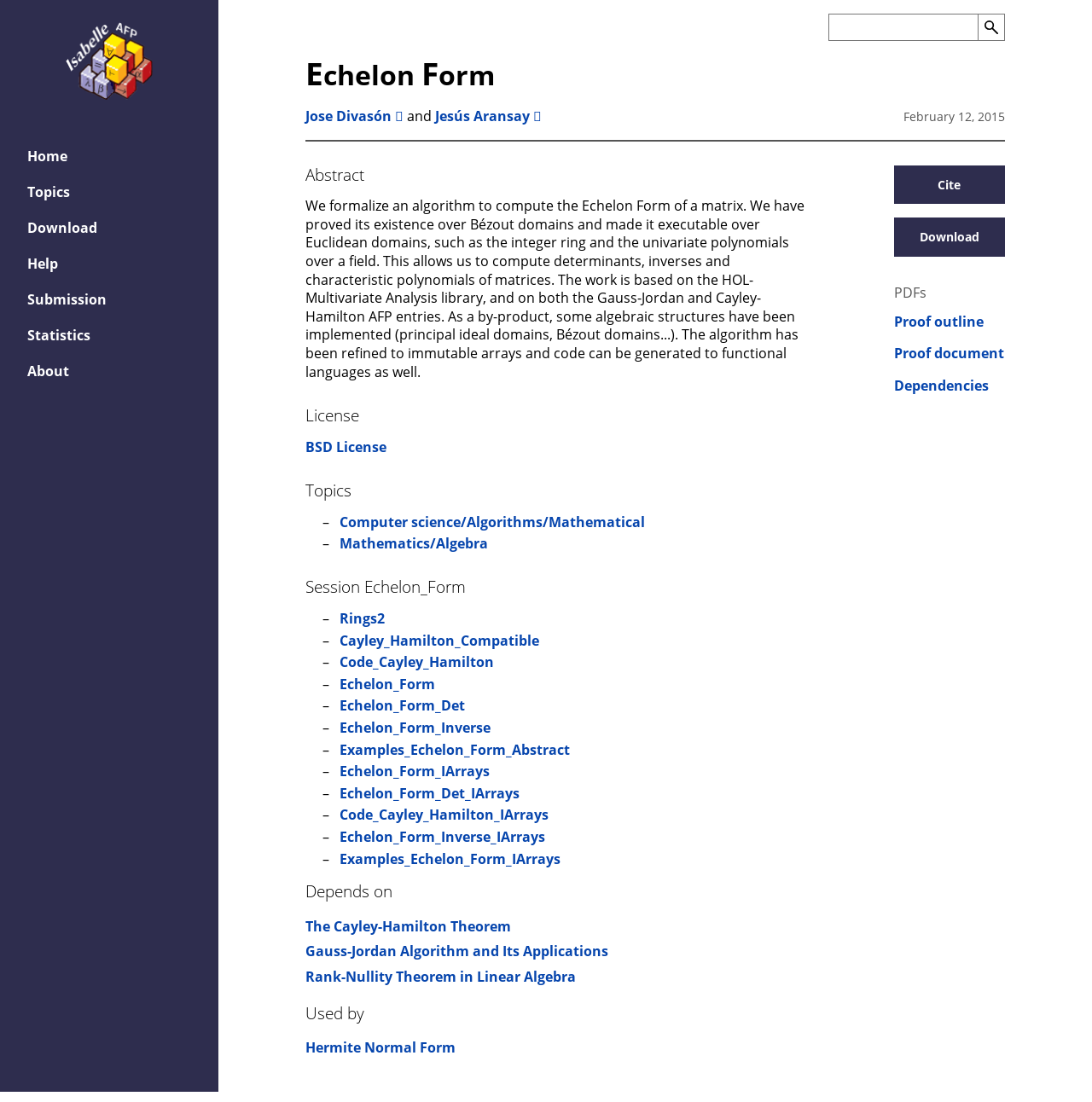Offer a detailed explanation of the webpage layout and contents.

The webpage is titled "Echelon Form - Archive of Formal Proofs" and has a logo of the Archive of Formal Proofs at the top left corner. Below the logo, there are several links to navigate to different sections of the website, including "Home", "Topics", "Download", "Help", "Submission", "Statistics", and "About".

On the top right corner, there is a search bar with a search button. The search bar is labeled "Search the AFP" and has an autocomplete feature.

The main content of the webpage is divided into several sections. The first section is headed "Echelon Form" and contains links to the authors of the content, Jose Divasón and Jesús Aransay, as well as a date, February 12, 2015.

Below this section, there is an abstract that summarizes the content of the webpage. The abstract describes an algorithm to compute the Echelon Form of a matrix and its applications.

The next section is headed "License" and contains a link to the BSD License.

The following sections are headed "Topics", "Session Echelon_Form", and "Depends on". These sections contain links to related topics, such as computer science, algorithms, and mathematics, as well as links to other relevant sessions and dependencies.

There are also sections headed "Used by" and "PDFs" that contain links to other related content and downloadable PDF files, respectively.

At the bottom of the webpage, there are links to "Cite" and "Download" the content, as well as links to different versions of the proof, including a proof outline and a proof document.